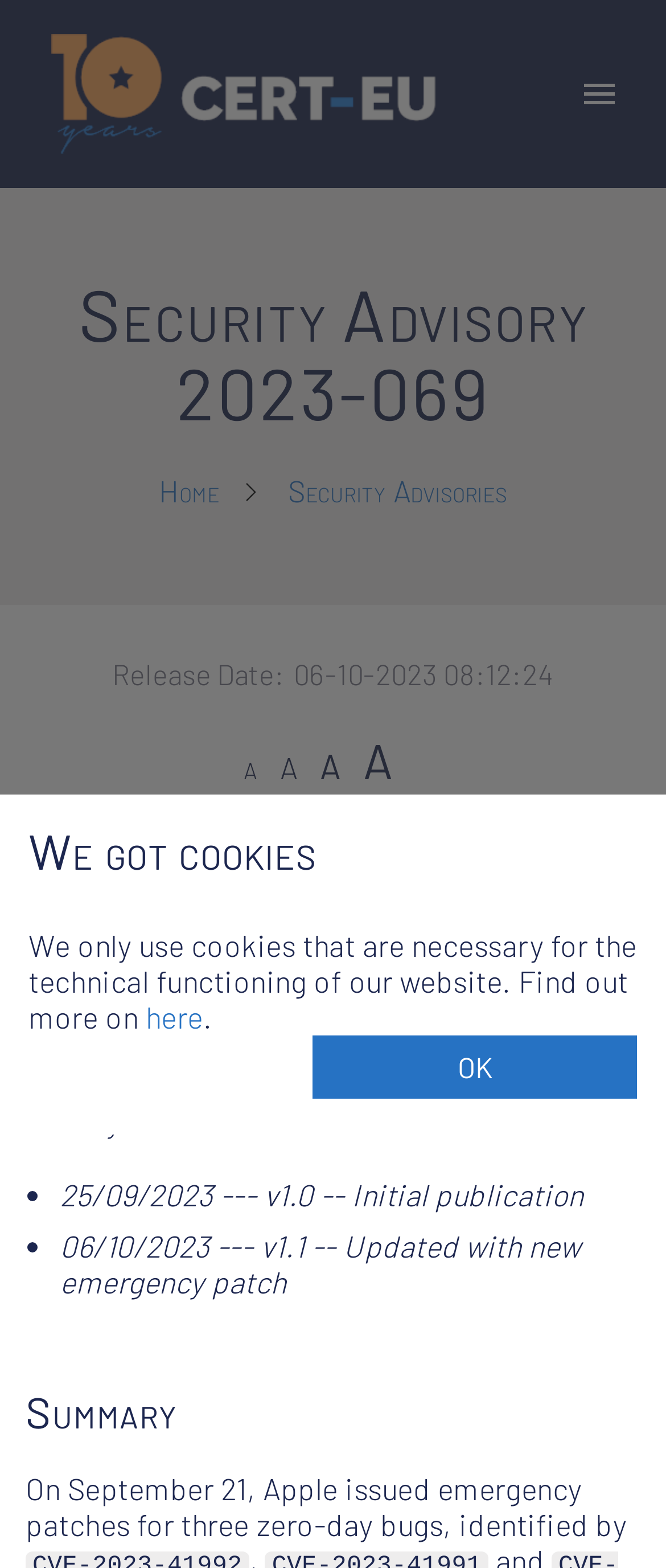How many versions of the security advisory are listed in the 'History' section?
Using the details from the image, give an elaborate explanation to answer the question.

I counted the number of list markers and corresponding text elements in the 'History' section and found that there are 2 versions of the security advisory listed, namely v1.0 and v1.1.